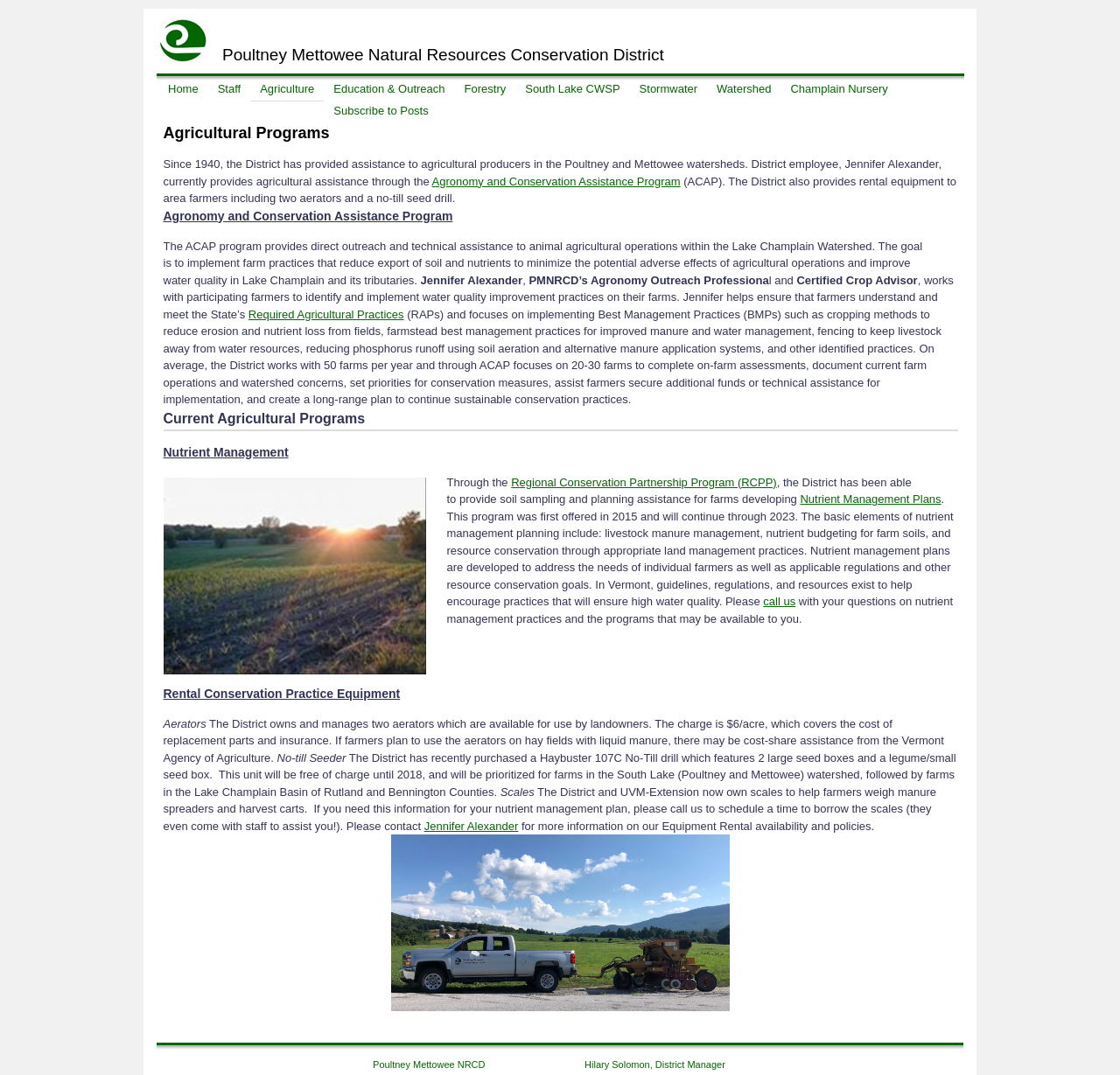Provide the bounding box coordinates of the section that needs to be clicked to accomplish the following instruction: "Read about the 'Agronomy and Conservation Assistance Program'."

[0.386, 0.162, 0.607, 0.175]